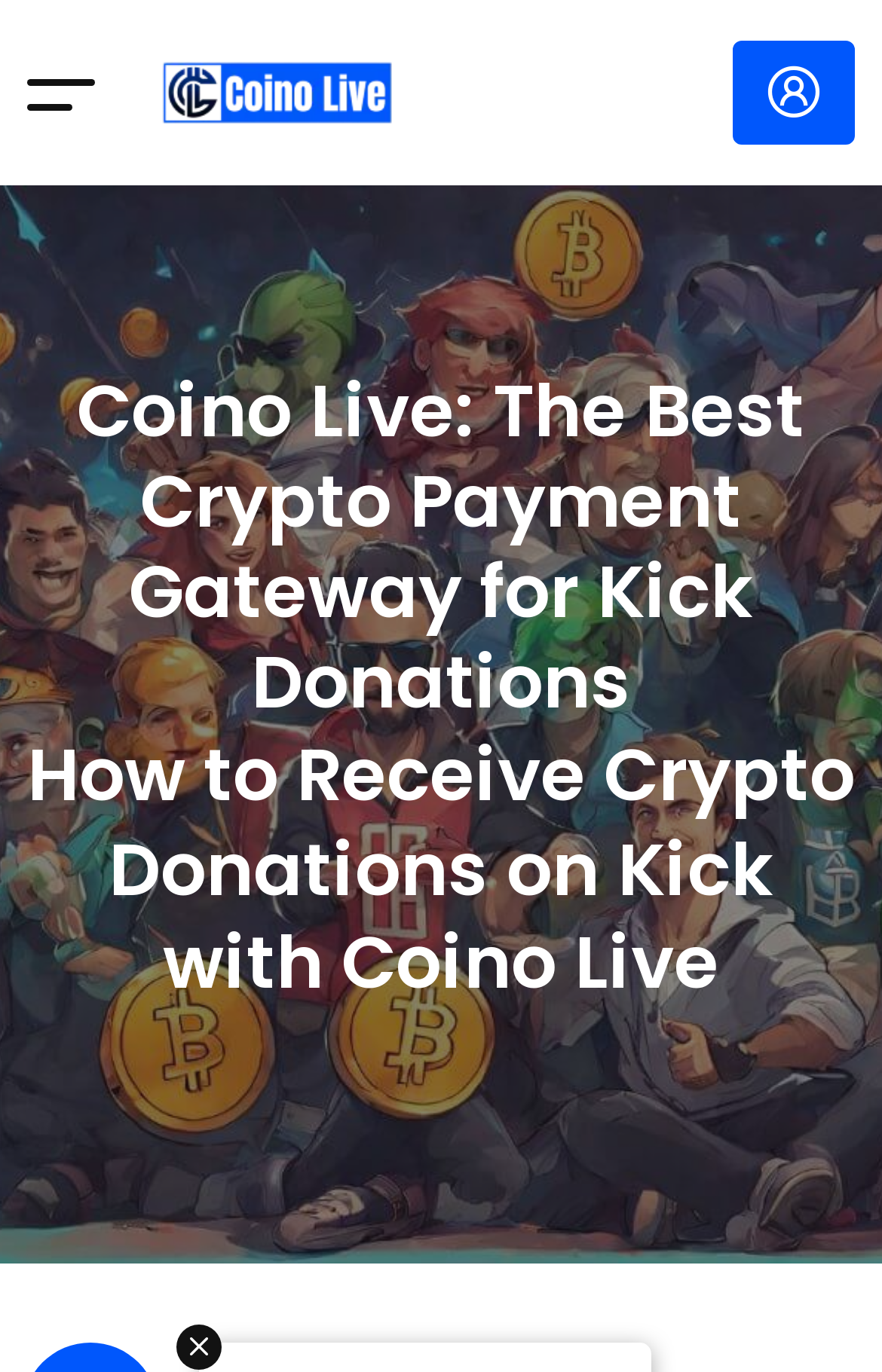Provide the bounding box coordinates of the HTML element described by the text: "alt="coino live"". The coordinates should be in the format [left, top, right, bottom] with values between 0 and 1.

[0.159, 0.047, 0.469, 0.085]